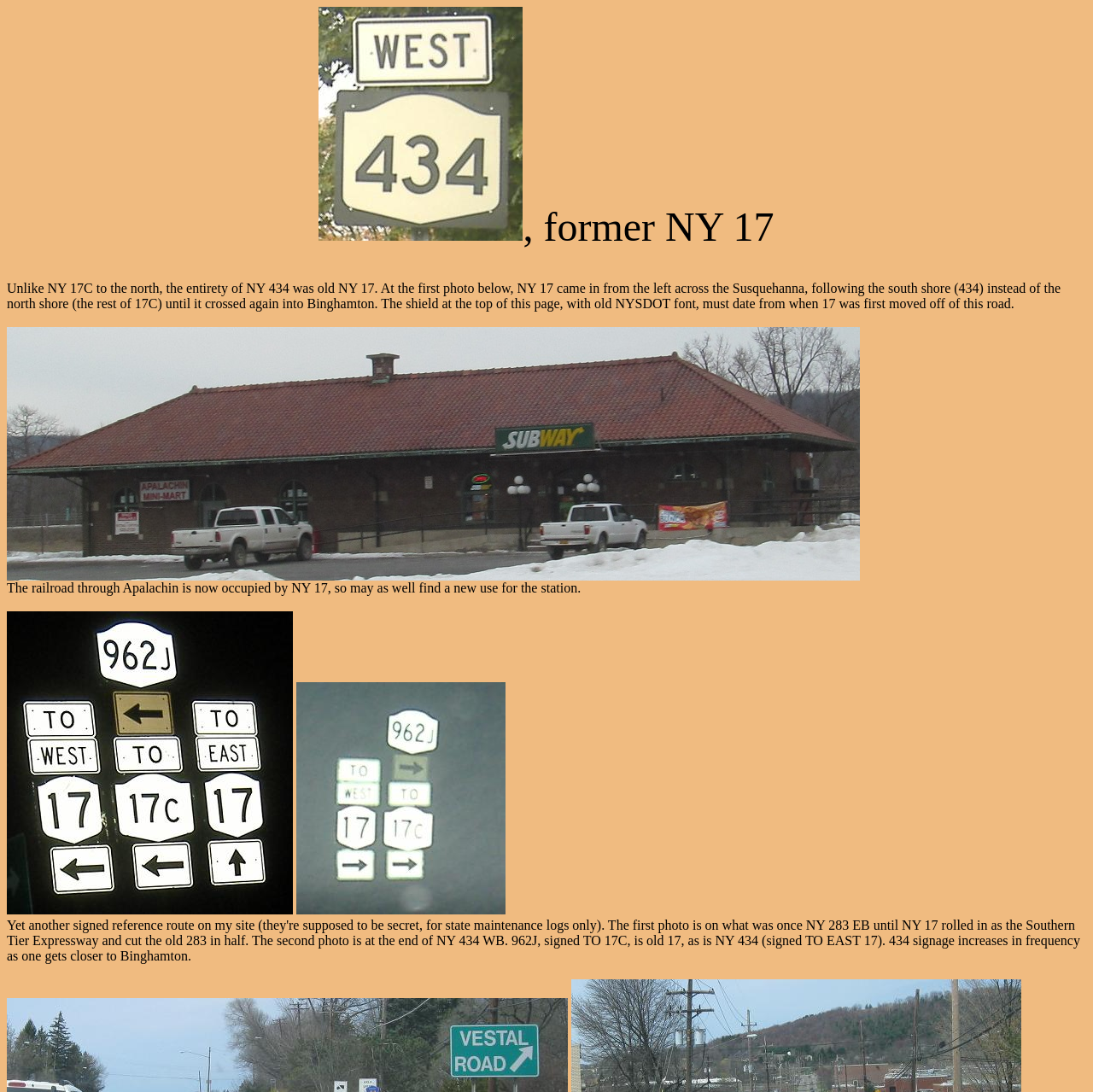Please examine the image and answer the question with a detailed explanation:
What is the topic of the text below the first image?

I looked at the StaticText element [9] and found that it mentions NY 17, which is the topic of the text below the first image.